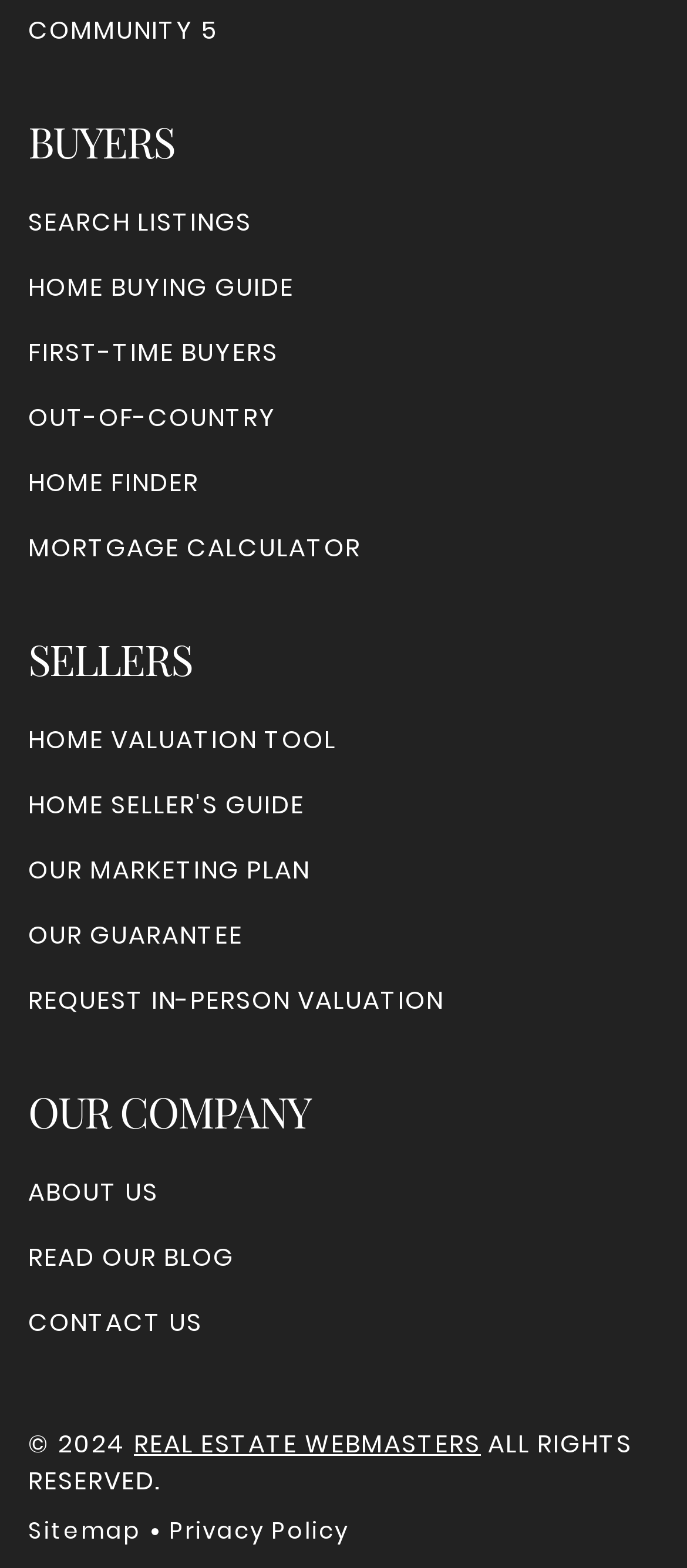Identify the bounding box of the UI element that matches this description: "Sitemap".

[0.041, 0.966, 0.205, 0.987]